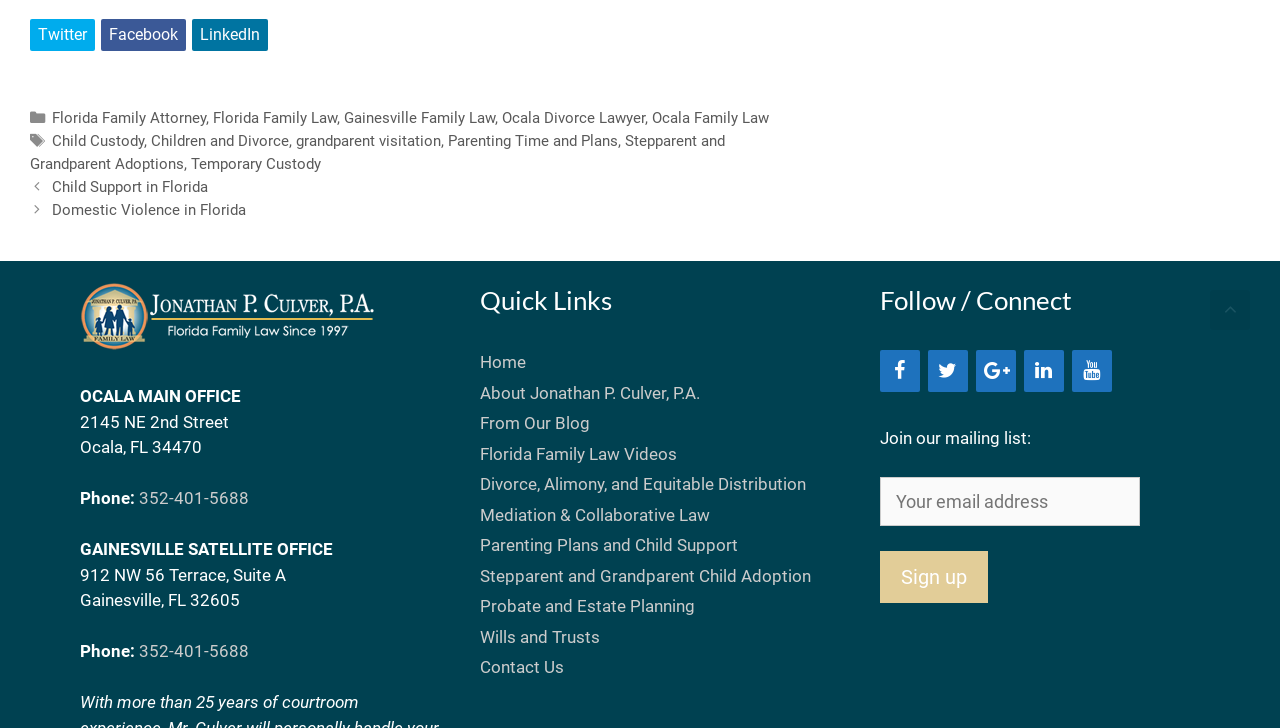What is the purpose of the 'Quick Links' section?
Answer the question with a single word or phrase by looking at the picture.

Easy navigation